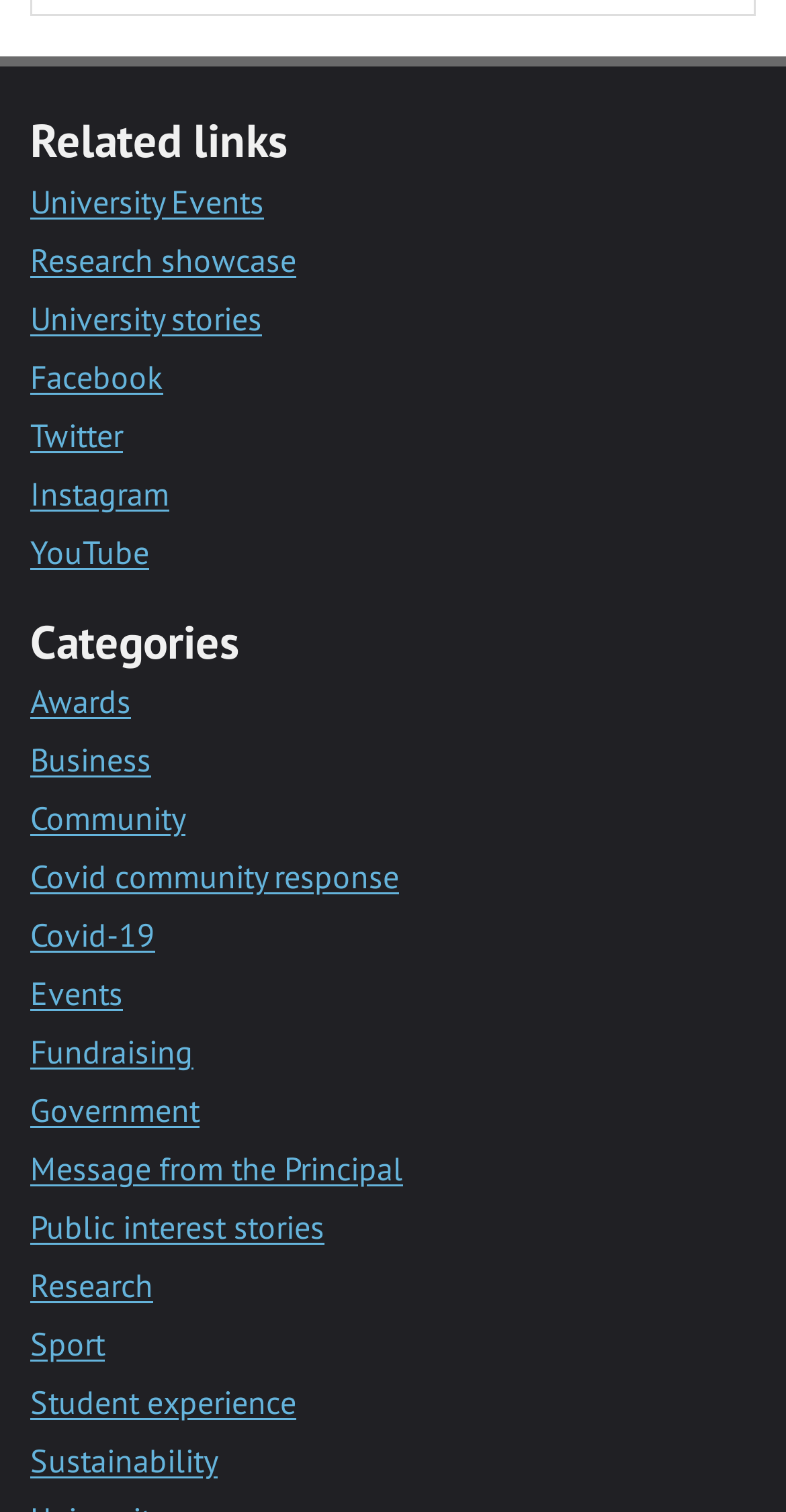Point out the bounding box coordinates of the section to click in order to follow this instruction: "Explore Awards category".

[0.038, 0.451, 0.167, 0.477]